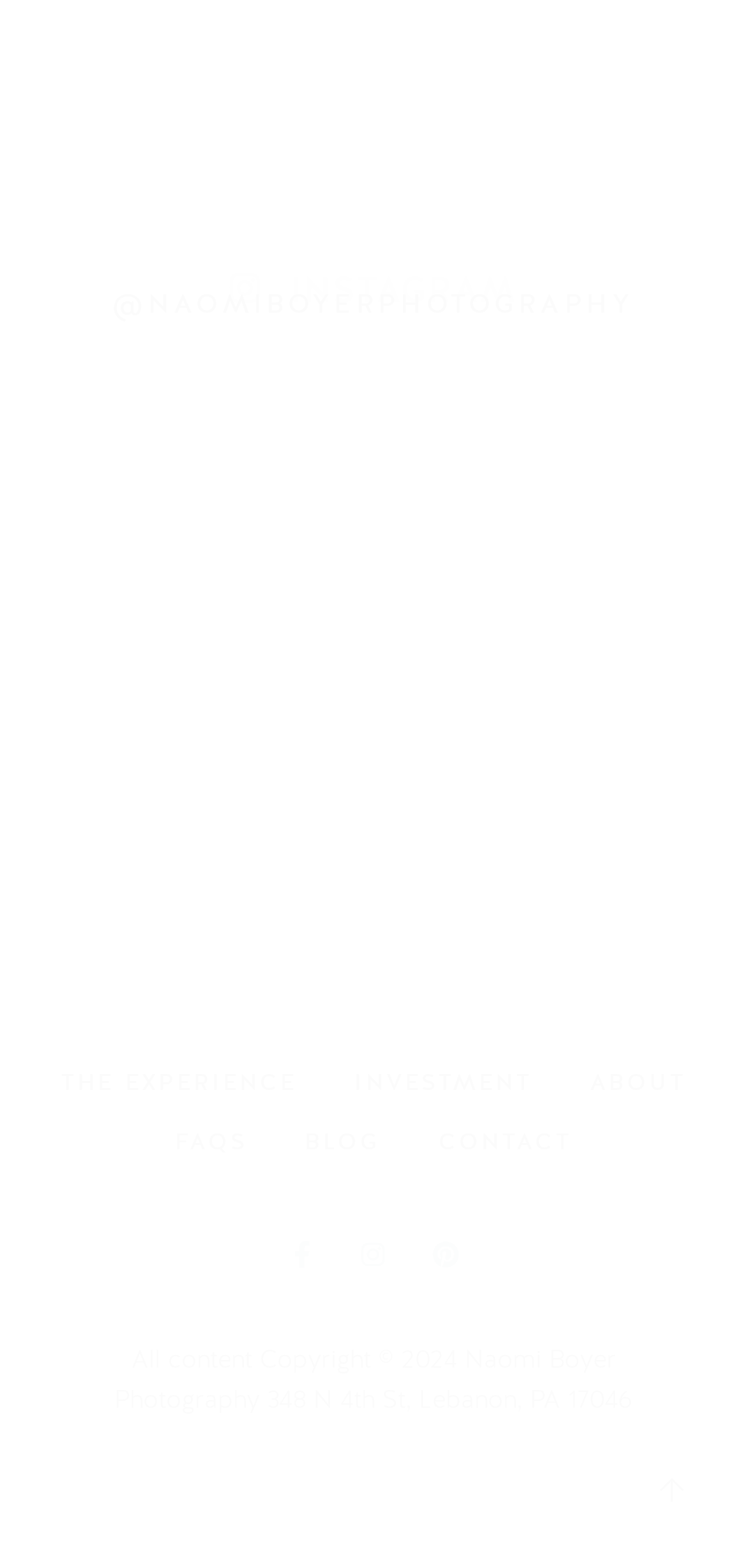Locate the bounding box coordinates of the clickable area to execute the instruction: "View Instagram profile". Provide the coordinates as four float numbers between 0 and 1, represented as [left, top, right, bottom].

[0.078, 0.134, 0.922, 0.635]